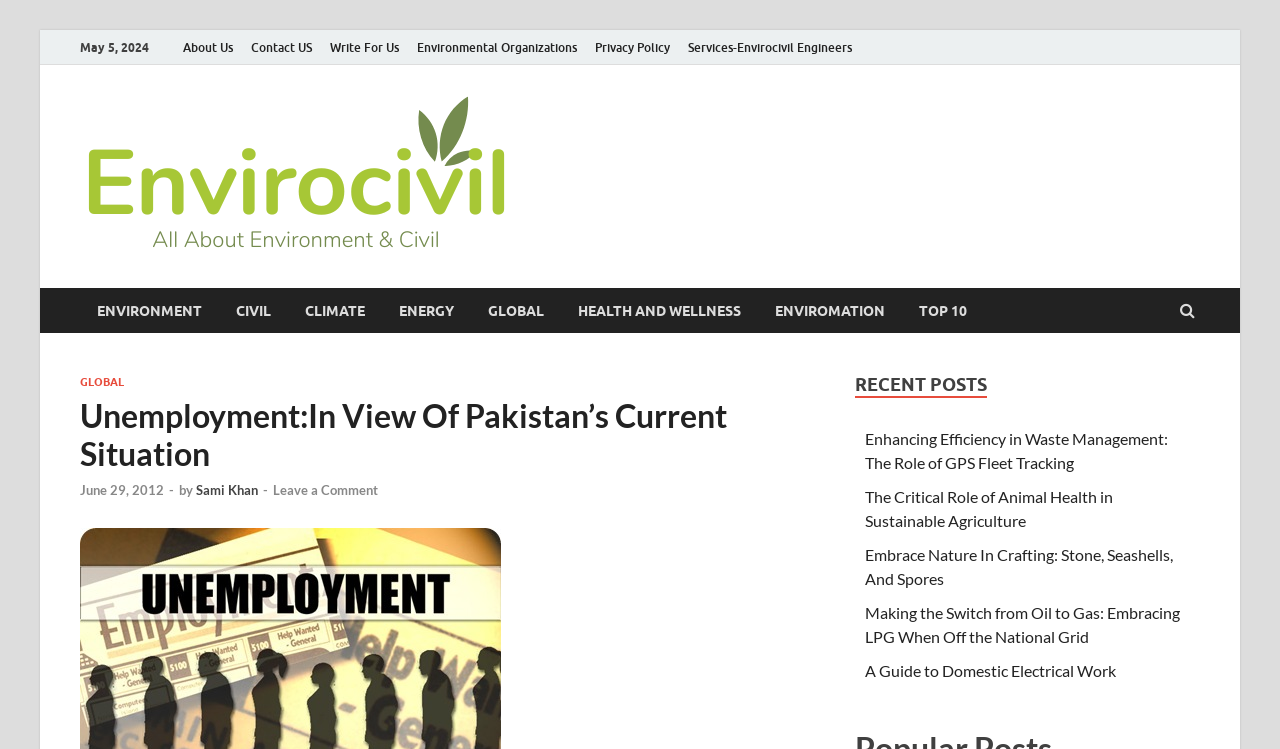Using the element description provided, determine the bounding box coordinates in the format (top-left x, top-left y, bottom-right x, bottom-right y). Ensure that all values are floating point numbers between 0 and 1. Element description: morrismendez.com

None